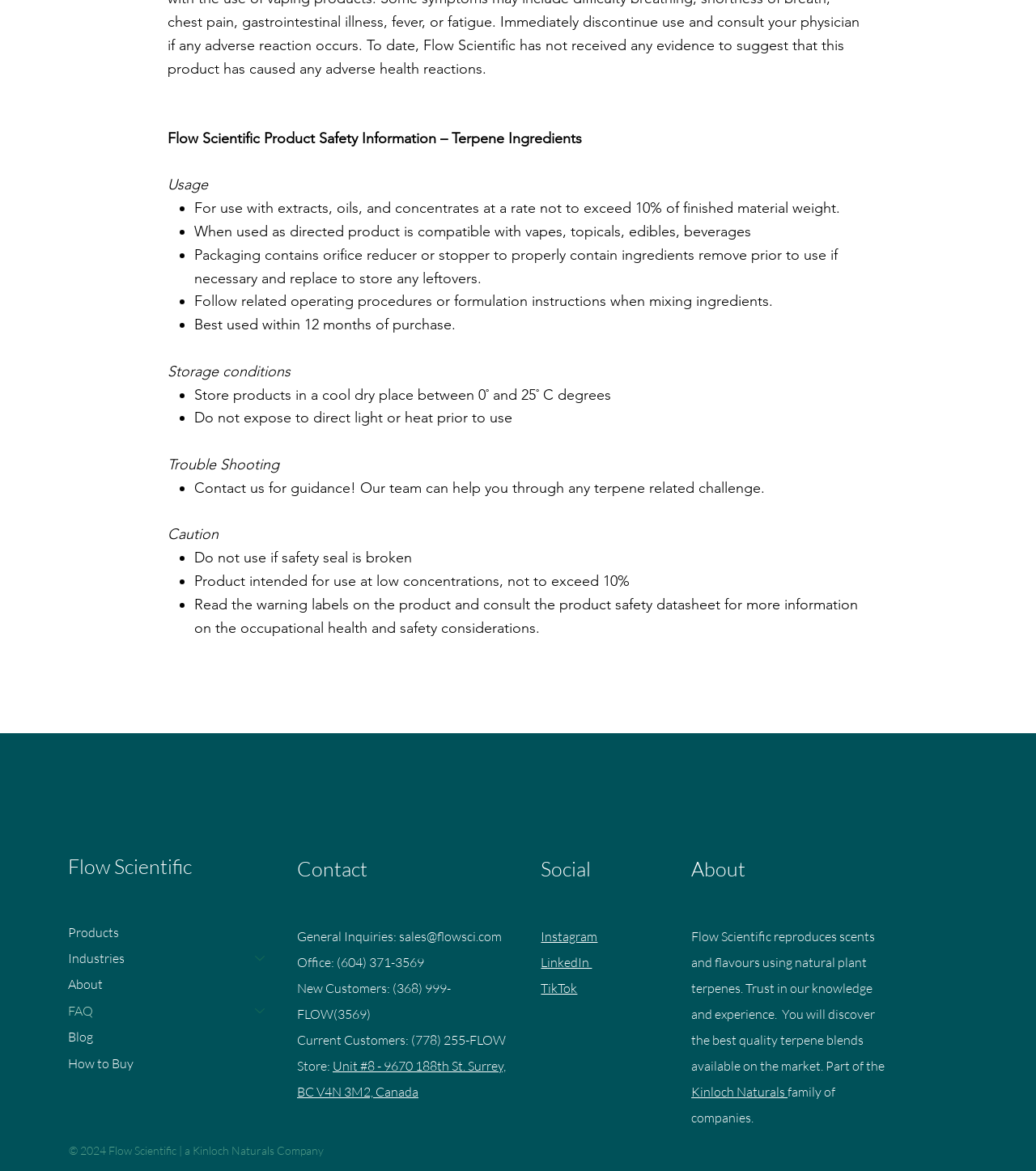How many links are in the navigation menu? Analyze the screenshot and reply with just one word or a short phrase.

7